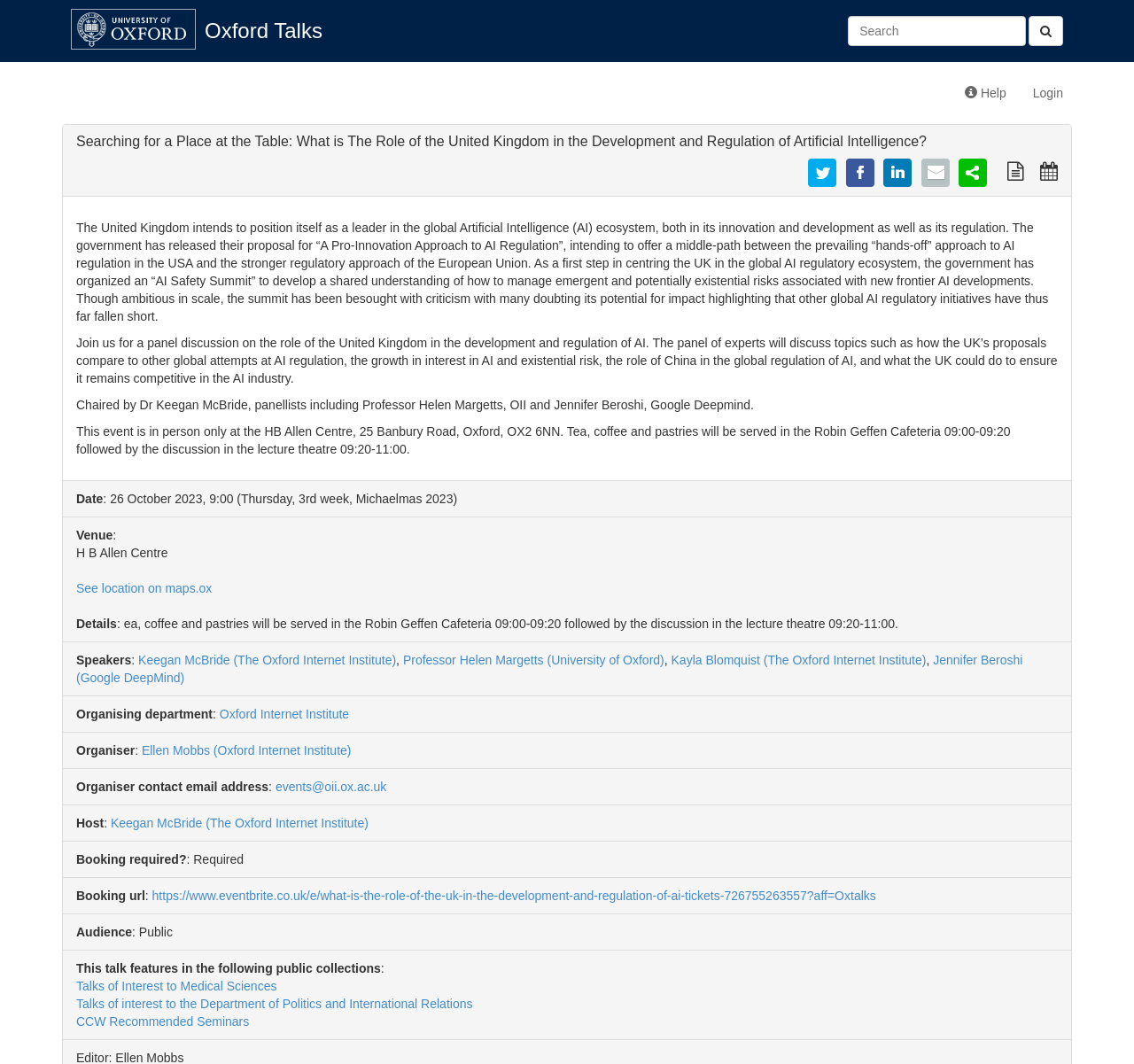What is the time of the discussion?
Answer briefly with a single word or phrase based on the image.

09:20-11:00